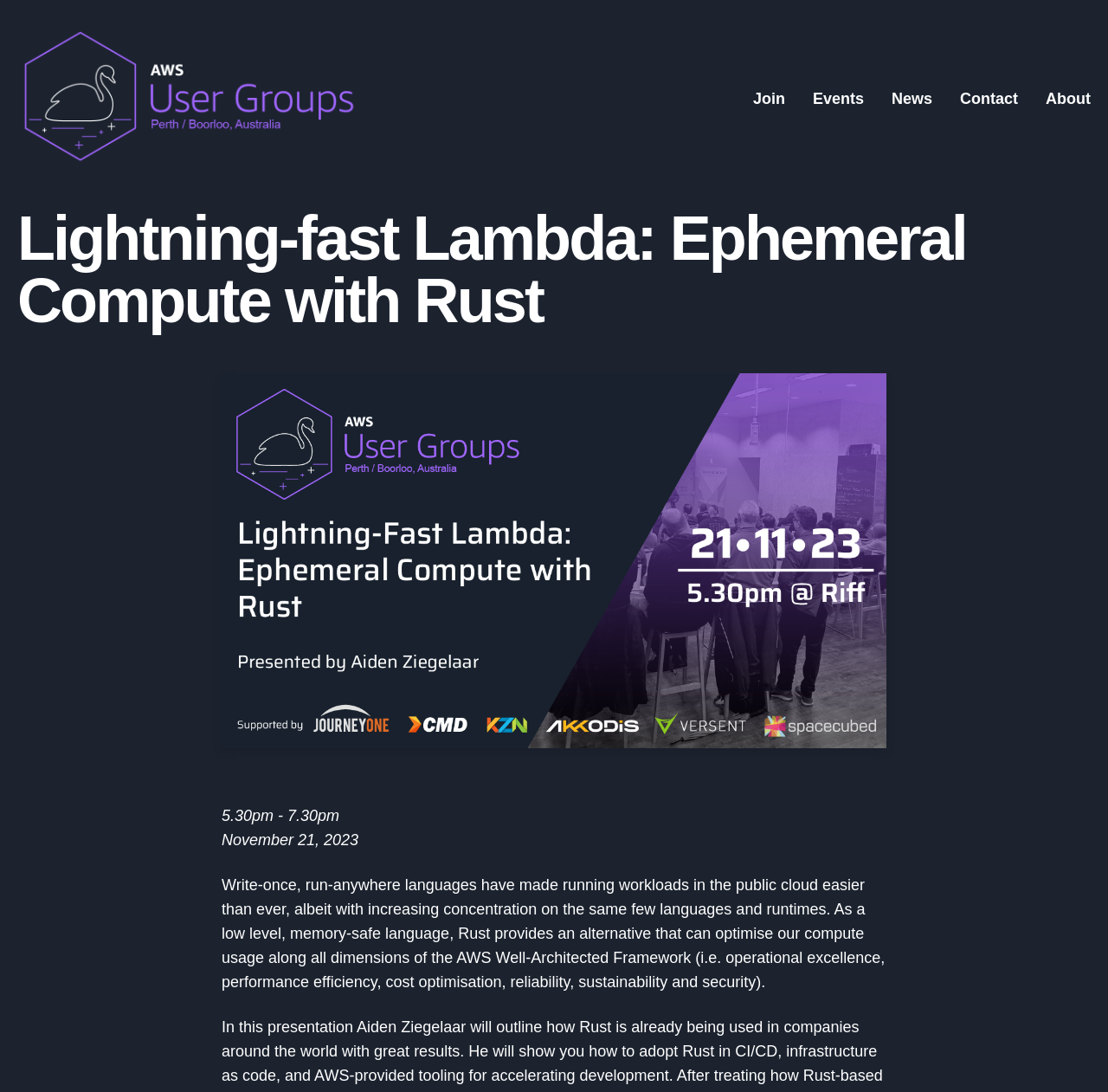Your task is to extract the text of the main heading from the webpage.

Lightning-fast Lambda: Ephemeral Compute with Rust